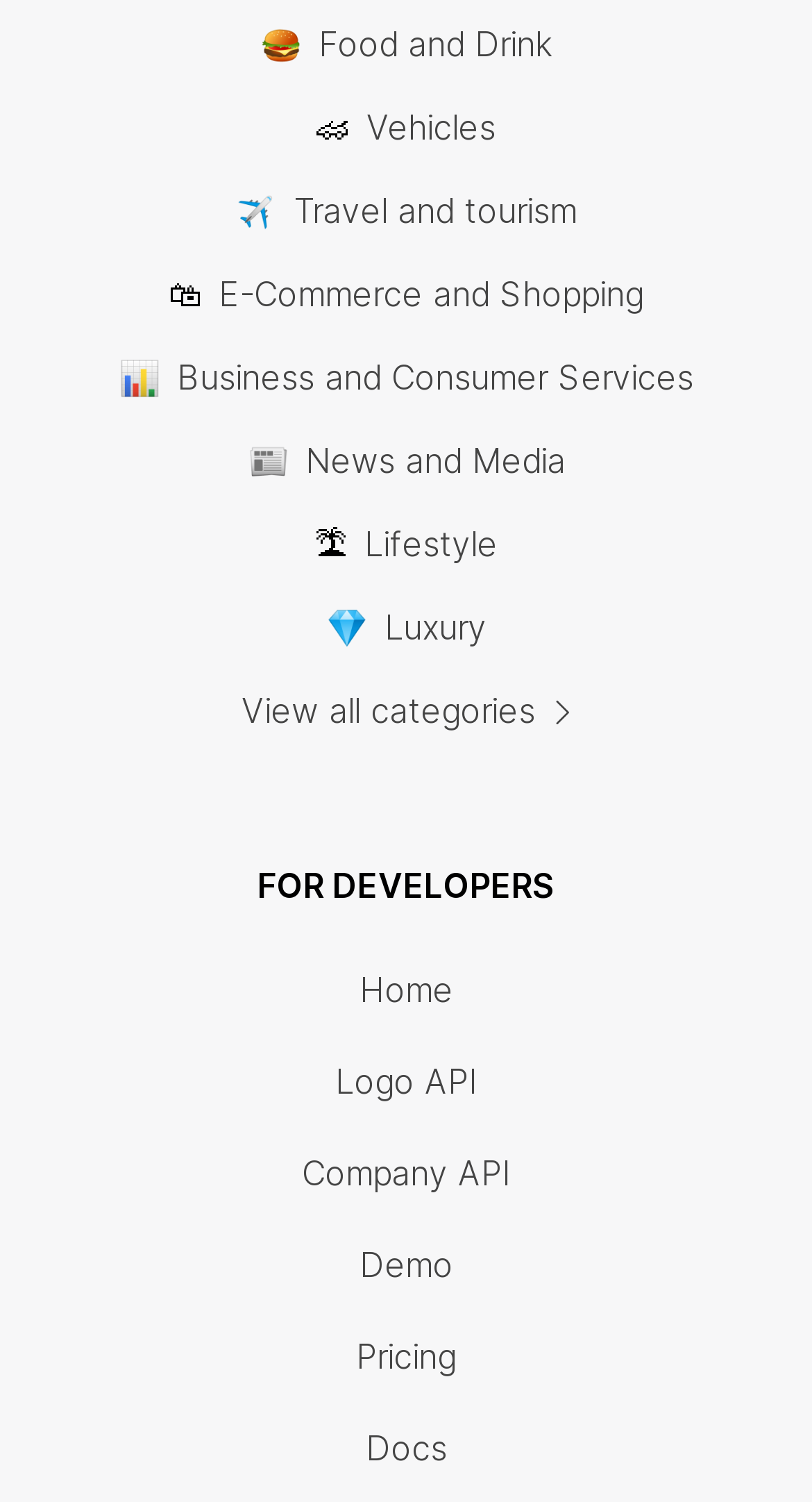Identify the bounding box coordinates for the UI element that matches this description: "Company API".

[0.372, 0.761, 0.628, 0.8]